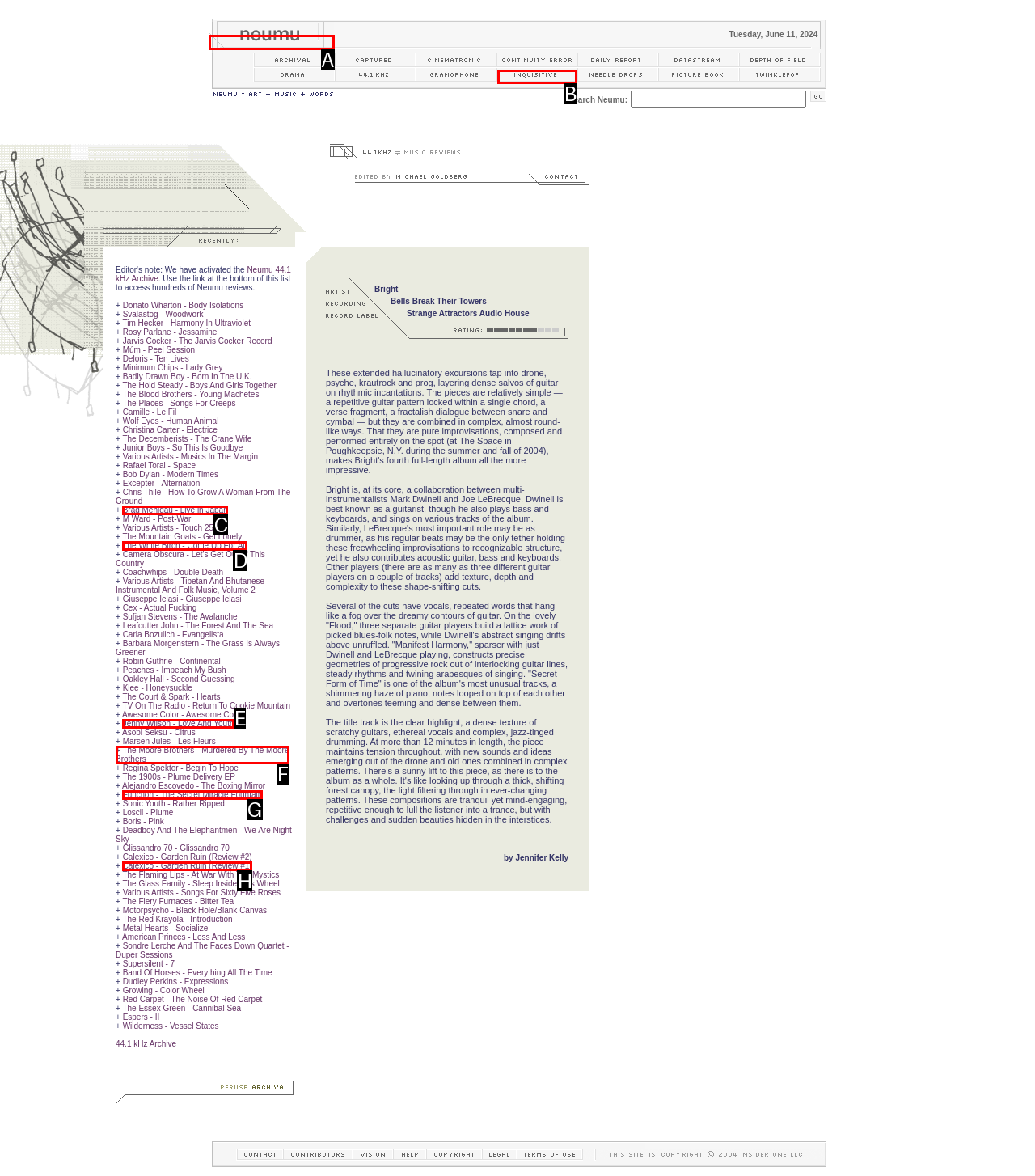Choose the letter of the element that should be clicked to complete the task: Copy a link to post #17 to clipboard
Answer with the letter from the possible choices.

None